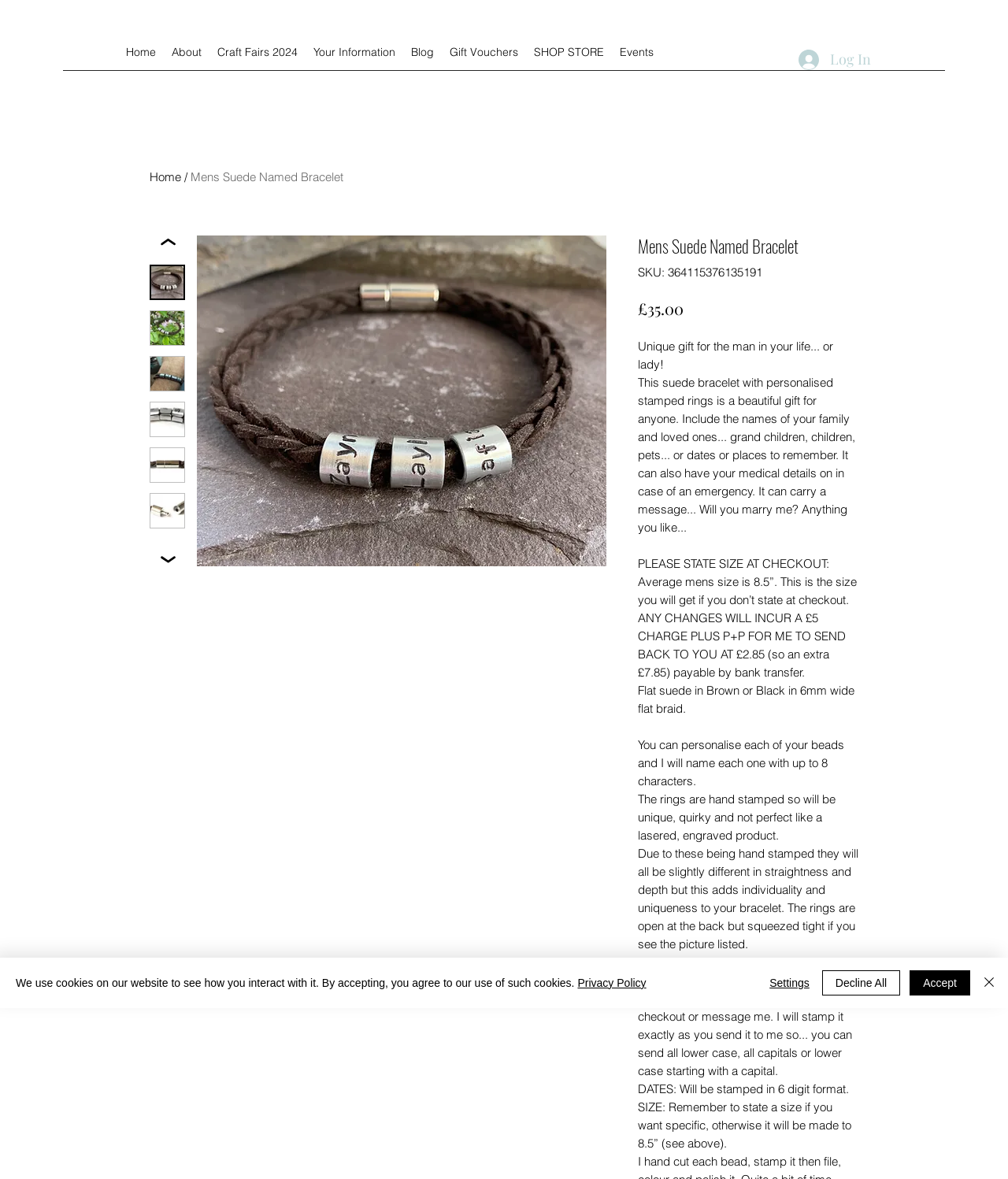Identify the bounding box for the UI element described as: "Mens Suede Named Bracelet". The coordinates should be four float numbers between 0 and 1, i.e., [left, top, right, bottom].

[0.189, 0.144, 0.341, 0.156]